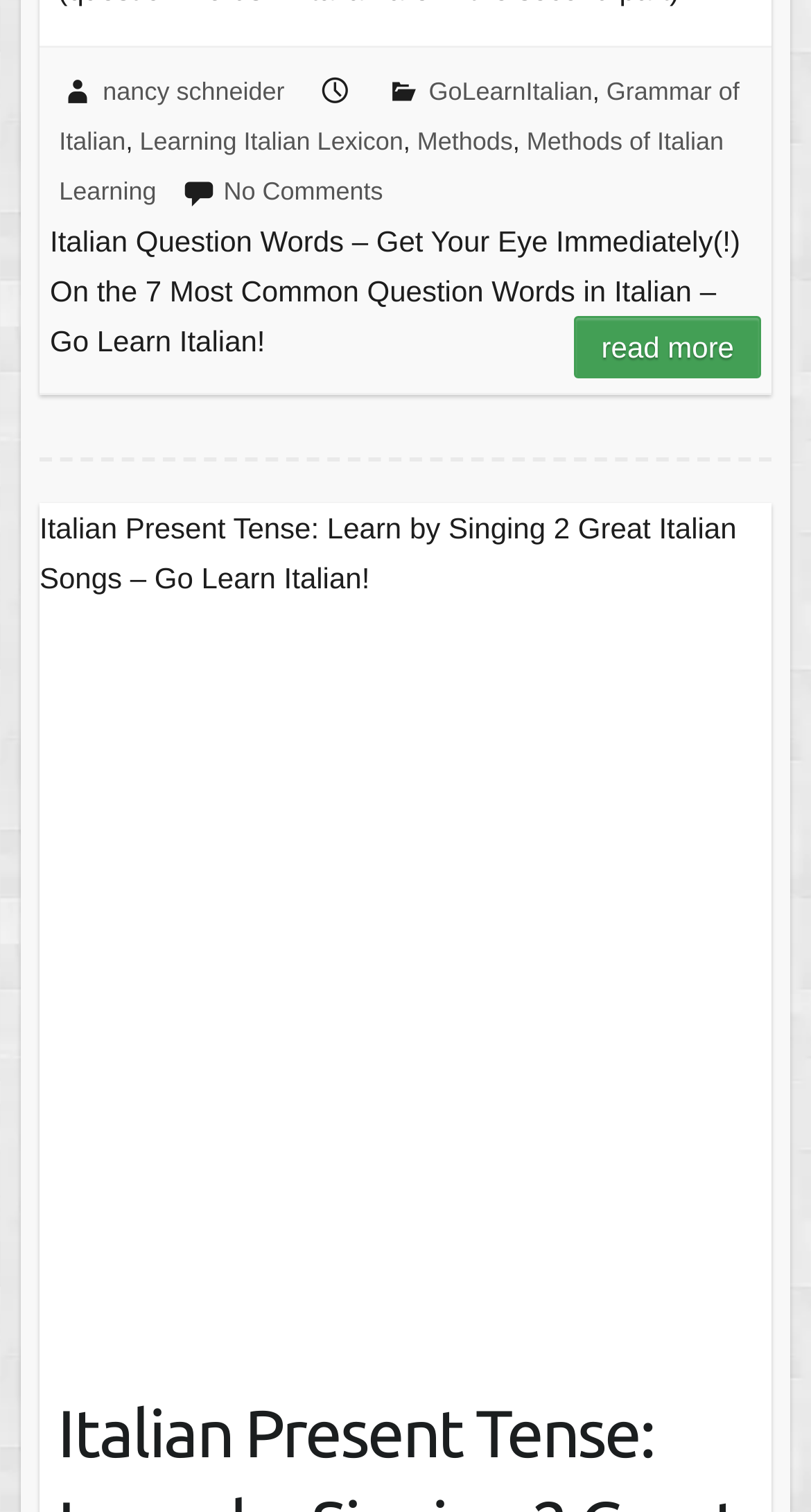Respond to the question below with a single word or phrase: How many links are there in the top section?

4